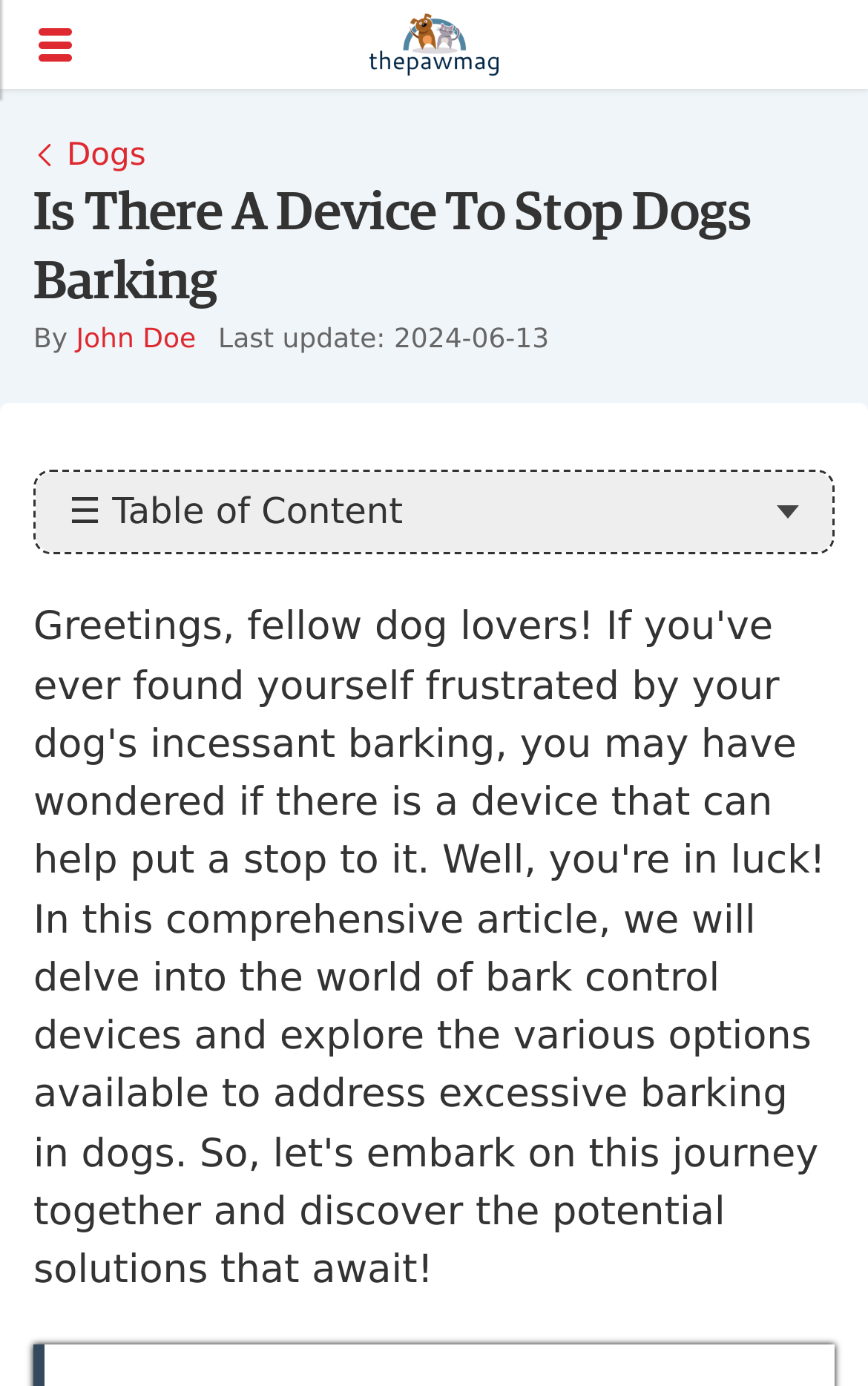Reply to the question with a single word or phrase:
When was the article last updated?

2024-06-13